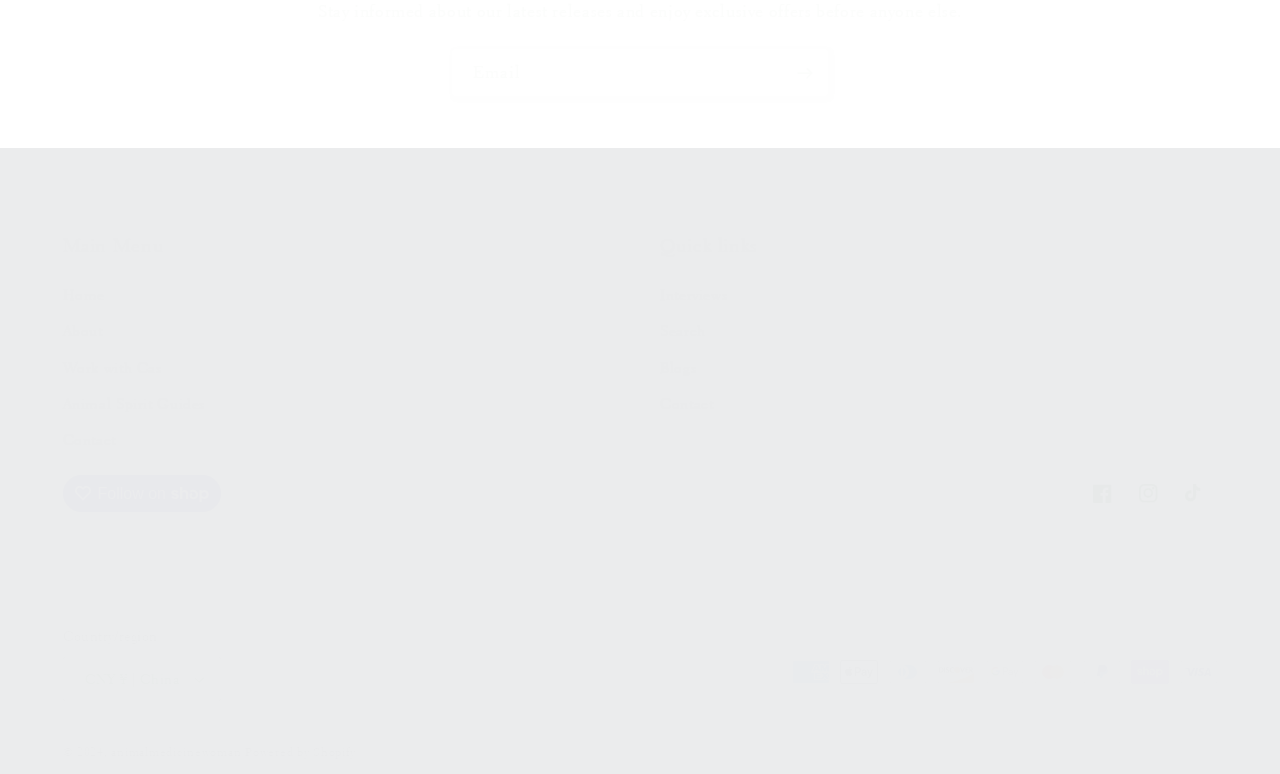Identify the bounding box coordinates of the HTML element based on this description: "Interviews".

[0.516, 0.365, 0.568, 0.406]